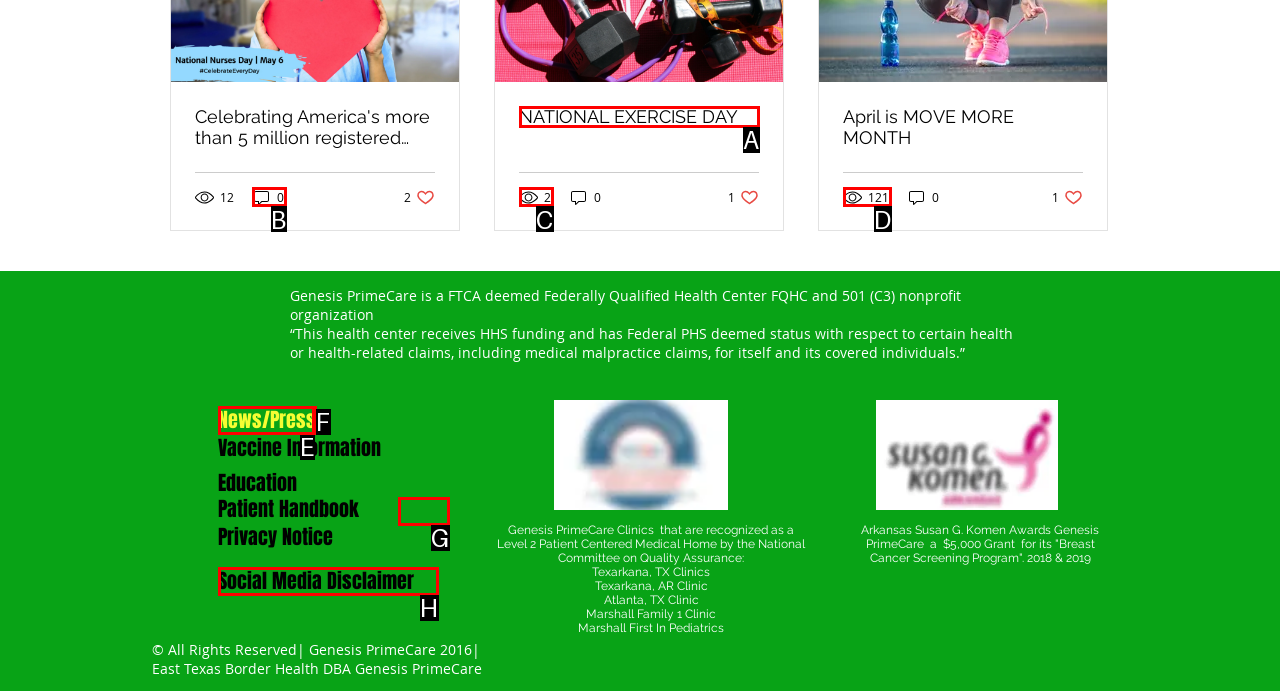Tell me which one HTML element best matches the description: title="Patient Handbook 1 20" Answer with the option's letter from the given choices directly.

G